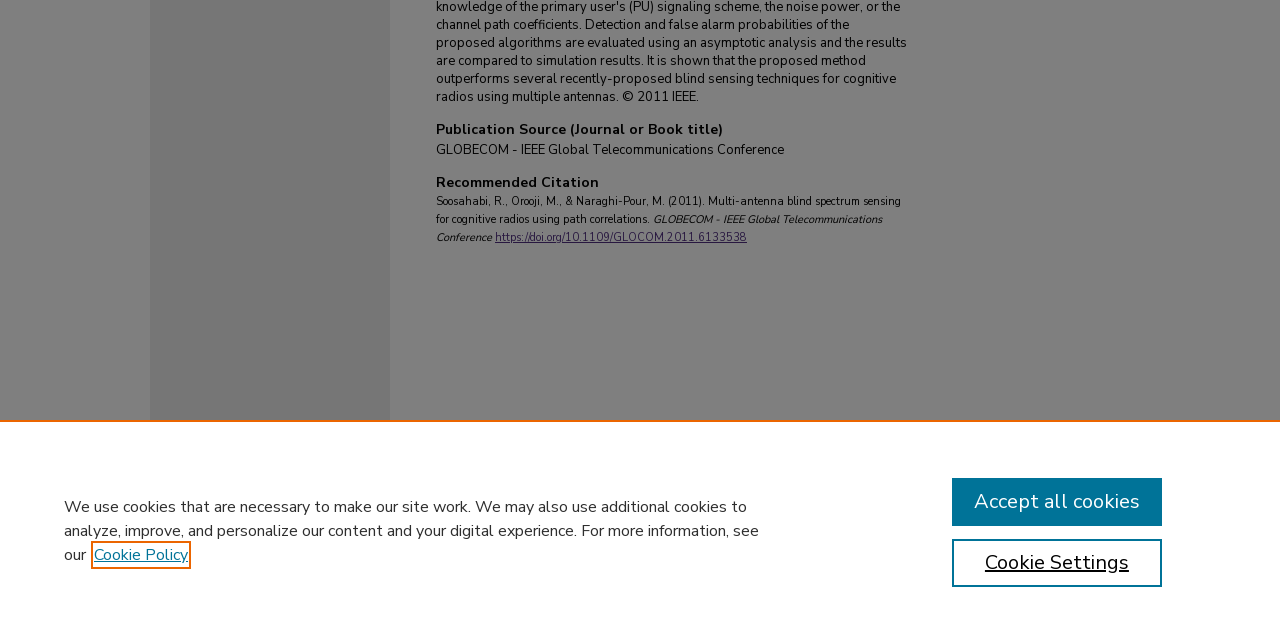For the given element description Accept all cookies, determine the bounding box coordinates of the UI element. The coordinates should follow the format (top-left x, top-left y, bottom-right x, bottom-right y) and be within the range of 0 to 1.

[0.744, 0.747, 0.908, 0.822]